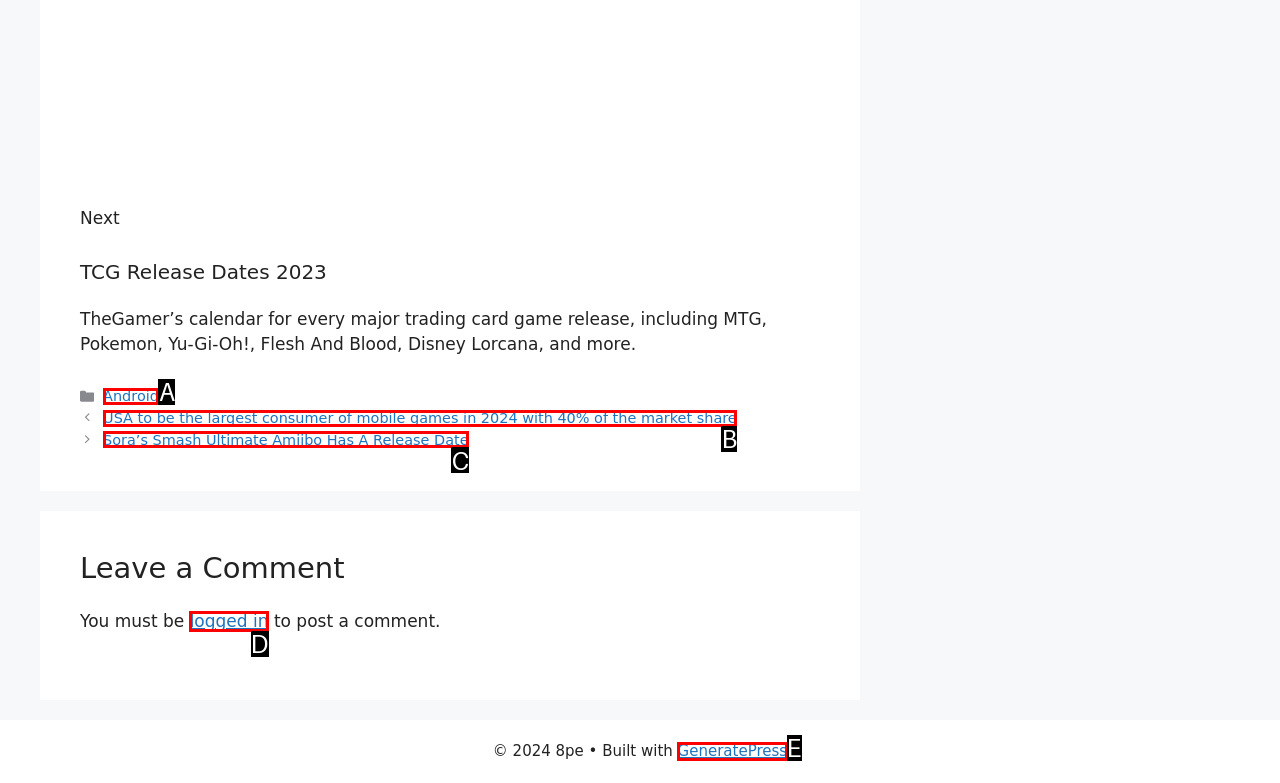Find the HTML element that matches the description: logged in
Respond with the corresponding letter from the choices provided.

D